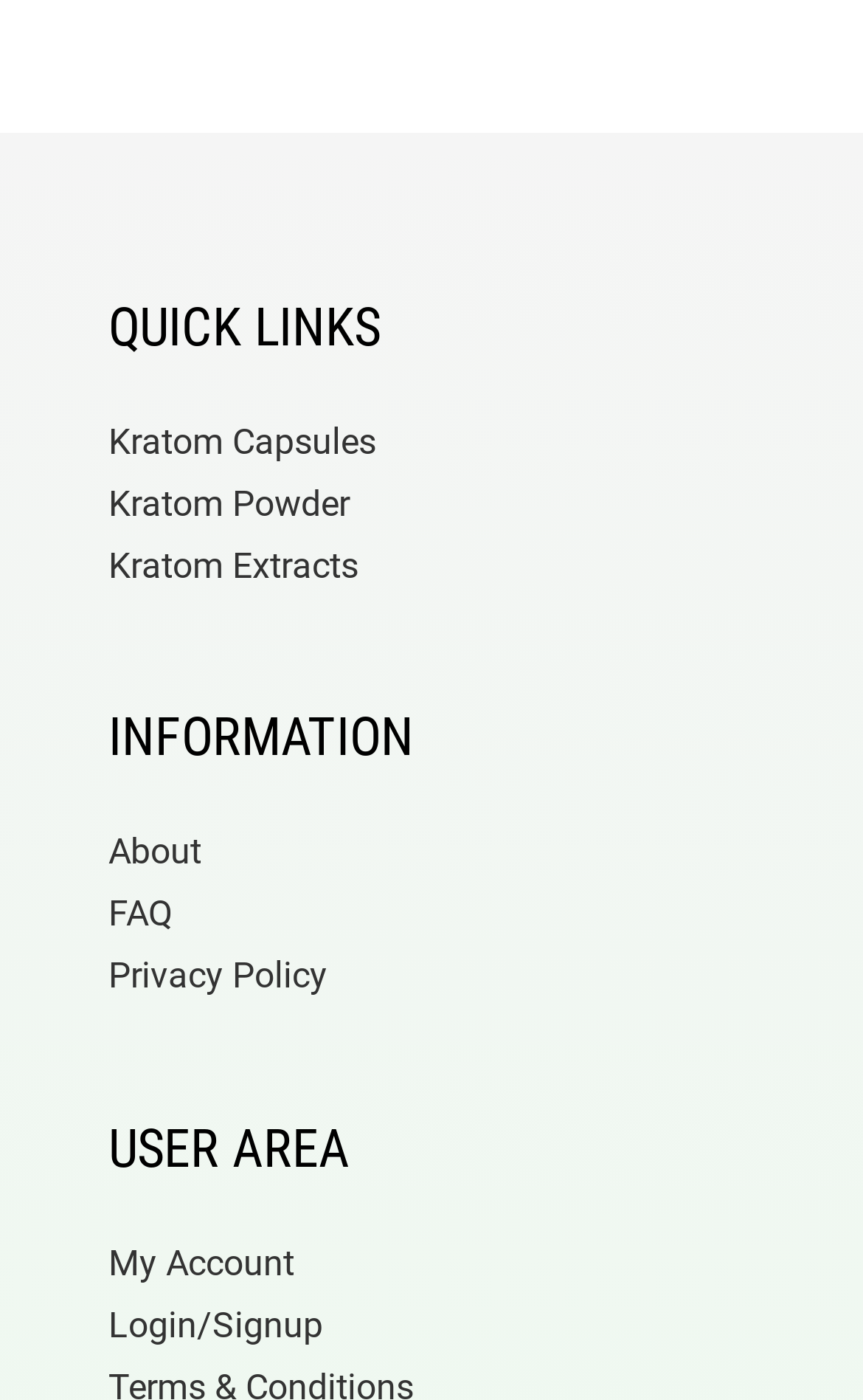What is the company name?
Using the screenshot, give a one-word or short phrase answer.

Herbsens Botanicals